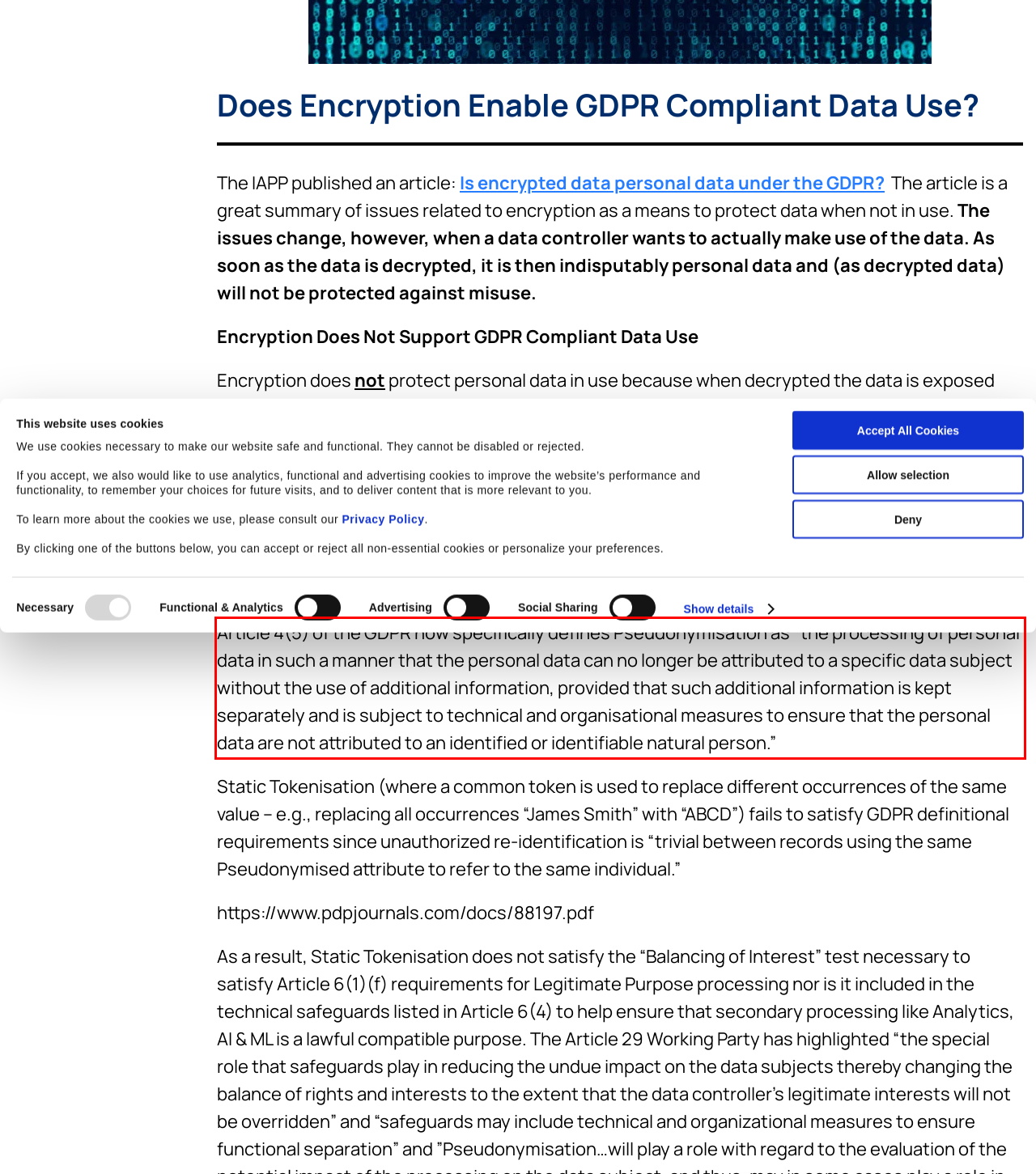You are provided with a screenshot of a webpage that includes a red bounding box. Extract and generate the text content found within the red bounding box.

Article 4(5) of the GDPR now specifically defines Pseudonymisation as “the processing of personal data in such a manner that the personal data can no longer be attributed to a specific data subject without the use of additional information, provided that such additional information is kept separately and is subject to technical and organisational measures to ensure that the personal data are not attributed to an identified or identifiable natural person.”